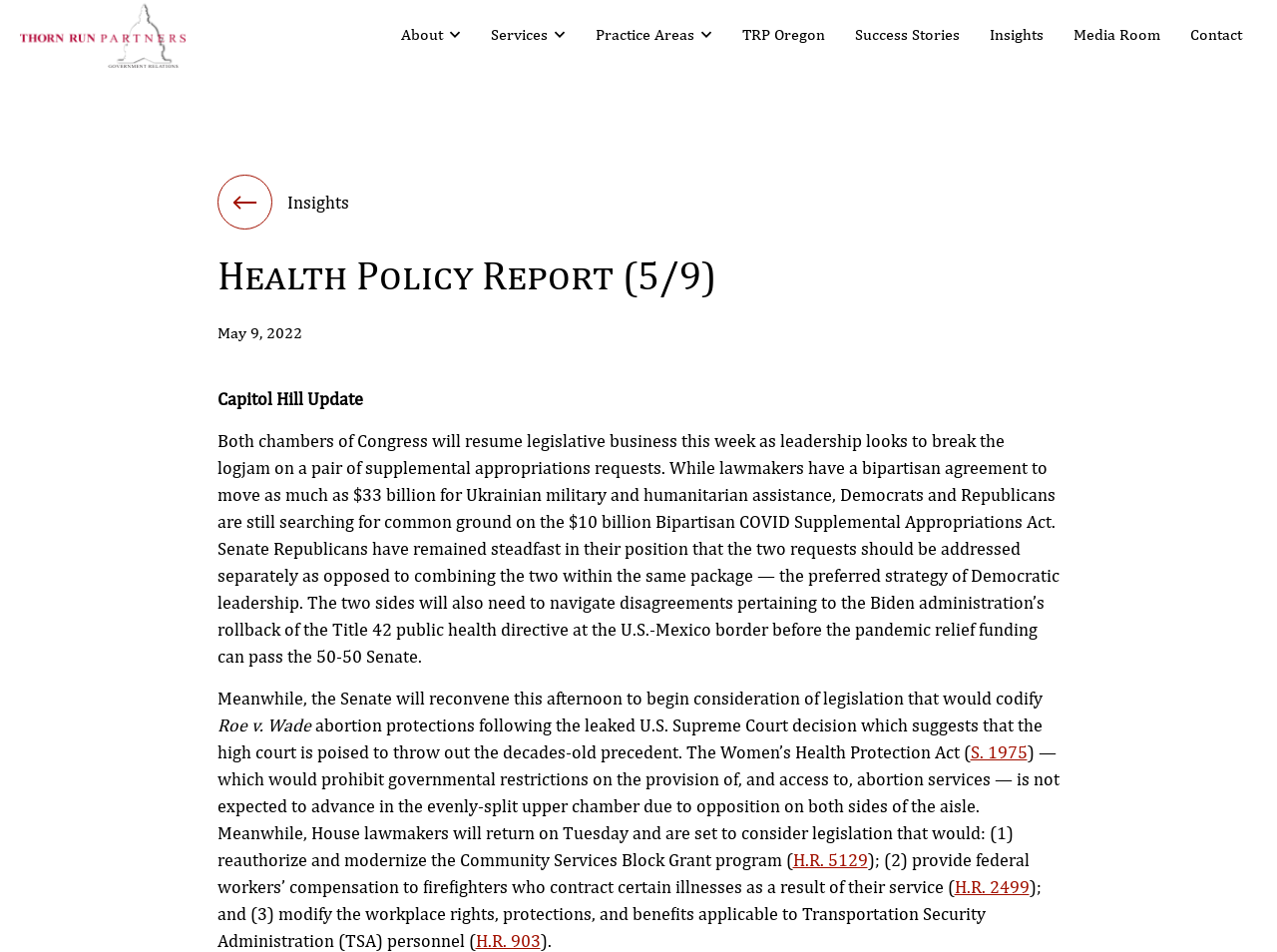Identify the bounding box coordinates for the element that needs to be clicked to fulfill this instruction: "Visit Tracy O'Shaughnessy's LinkedIn profile". Provide the coordinates in the format of four float numbers between 0 and 1: [left, top, right, bottom].

None